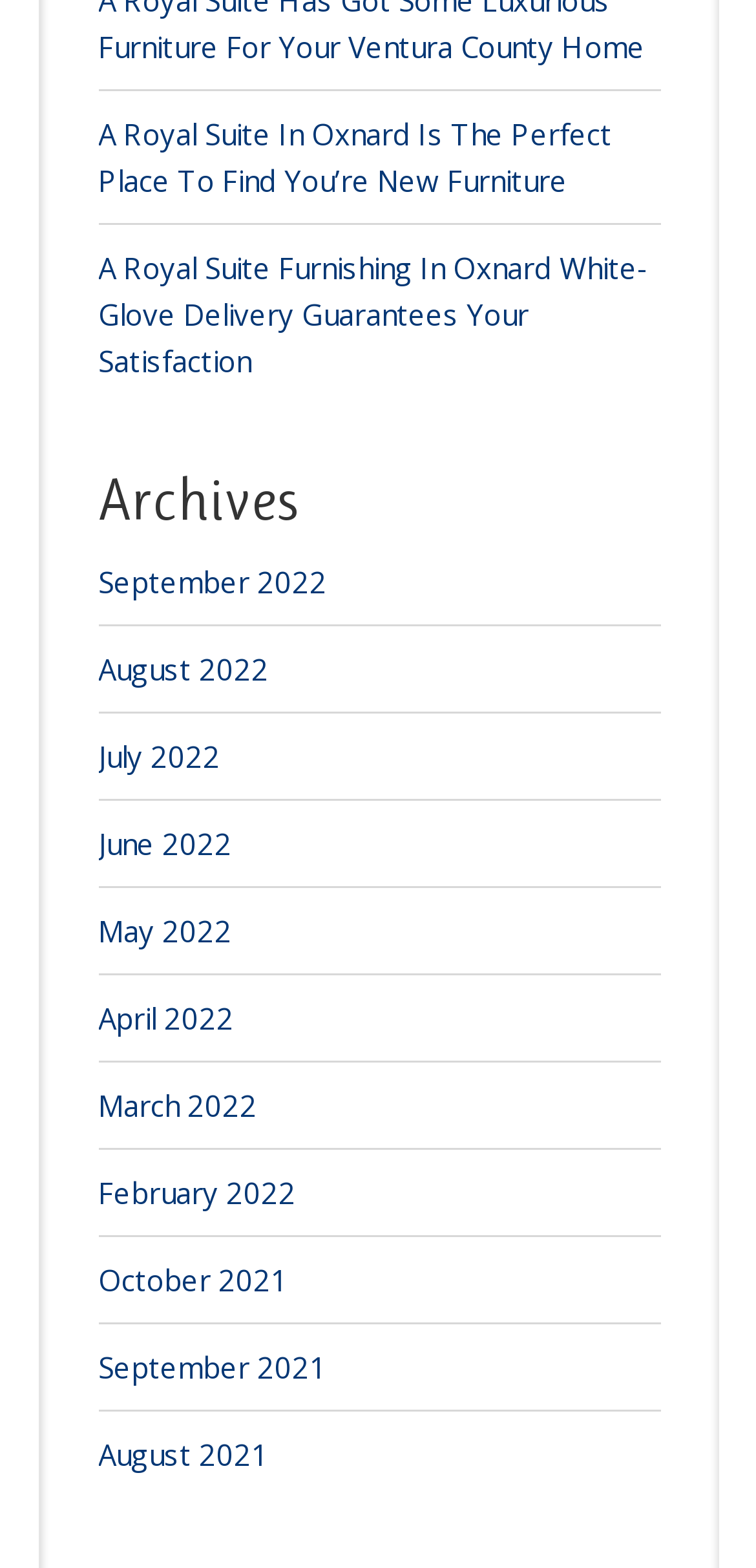Can you provide the bounding box coordinates for the element that should be clicked to implement the instruction: "Visit September 2022"?

[0.129, 0.359, 0.432, 0.383]